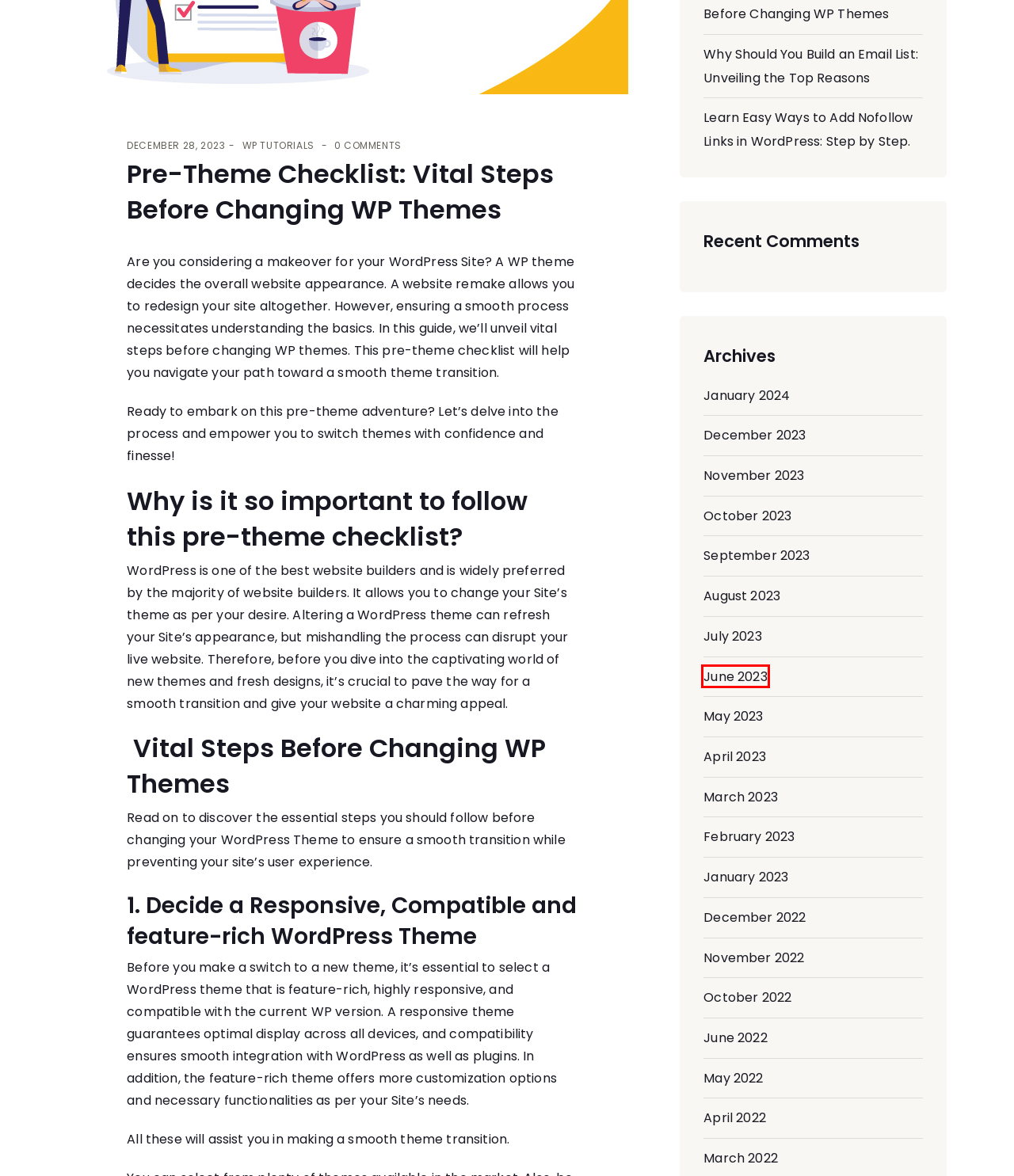You have been given a screenshot of a webpage with a red bounding box around a UI element. Select the most appropriate webpage description for the new webpage that appears after clicking the element within the red bounding box. The choices are:
A. January 2024 - Hostkicker
B. March 2023 - Hostkicker
C. June 2023 - Hostkicker
D. May 2022 - Hostkicker
E. January 2023 - Hostkicker
F. July 2023 - Hostkicker
G. December 2022 - Hostkicker
H. April 2023 - Hostkicker

C